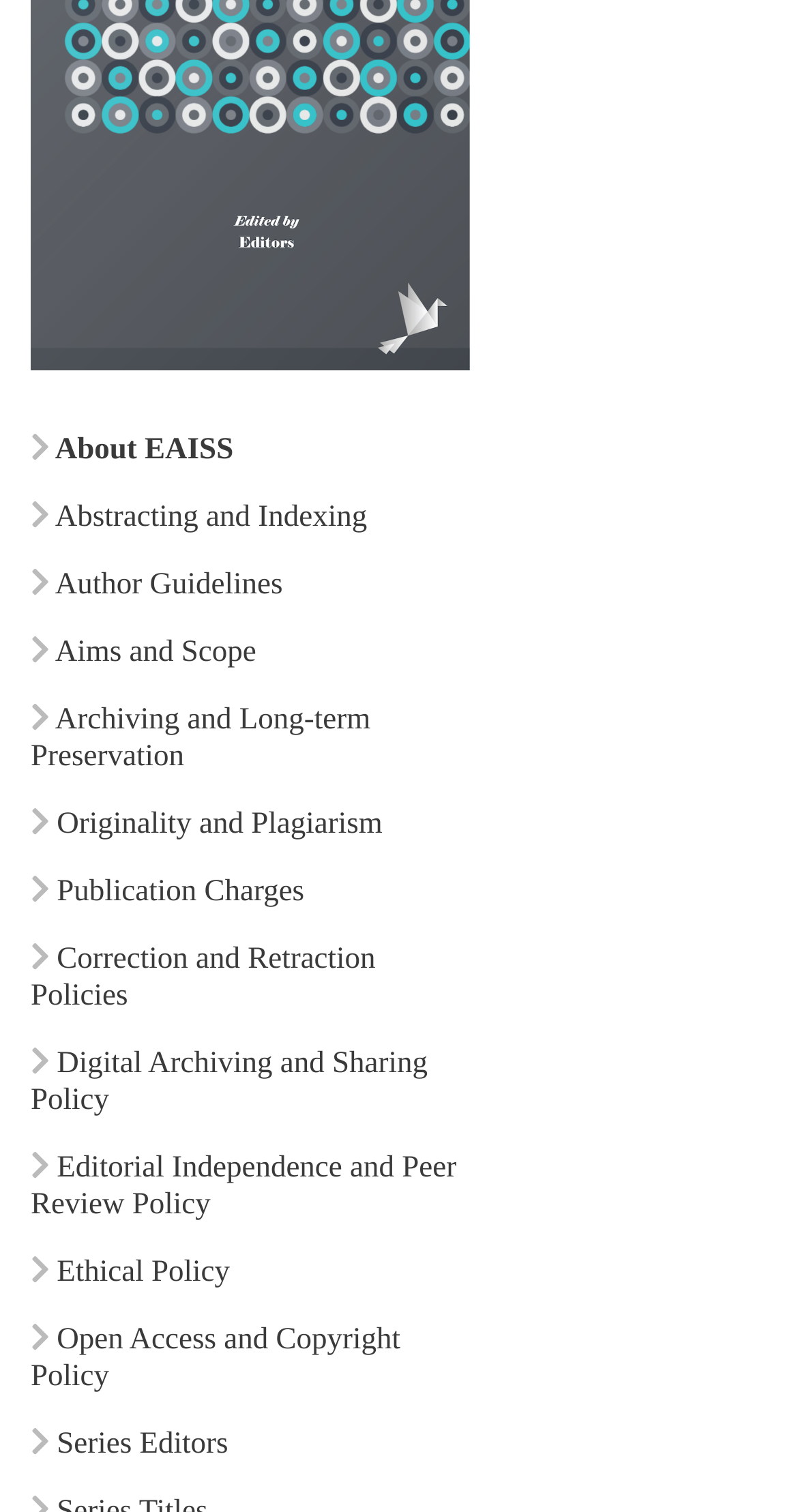How many links are there on the webpage? Observe the screenshot and provide a one-word or short phrase answer.

12